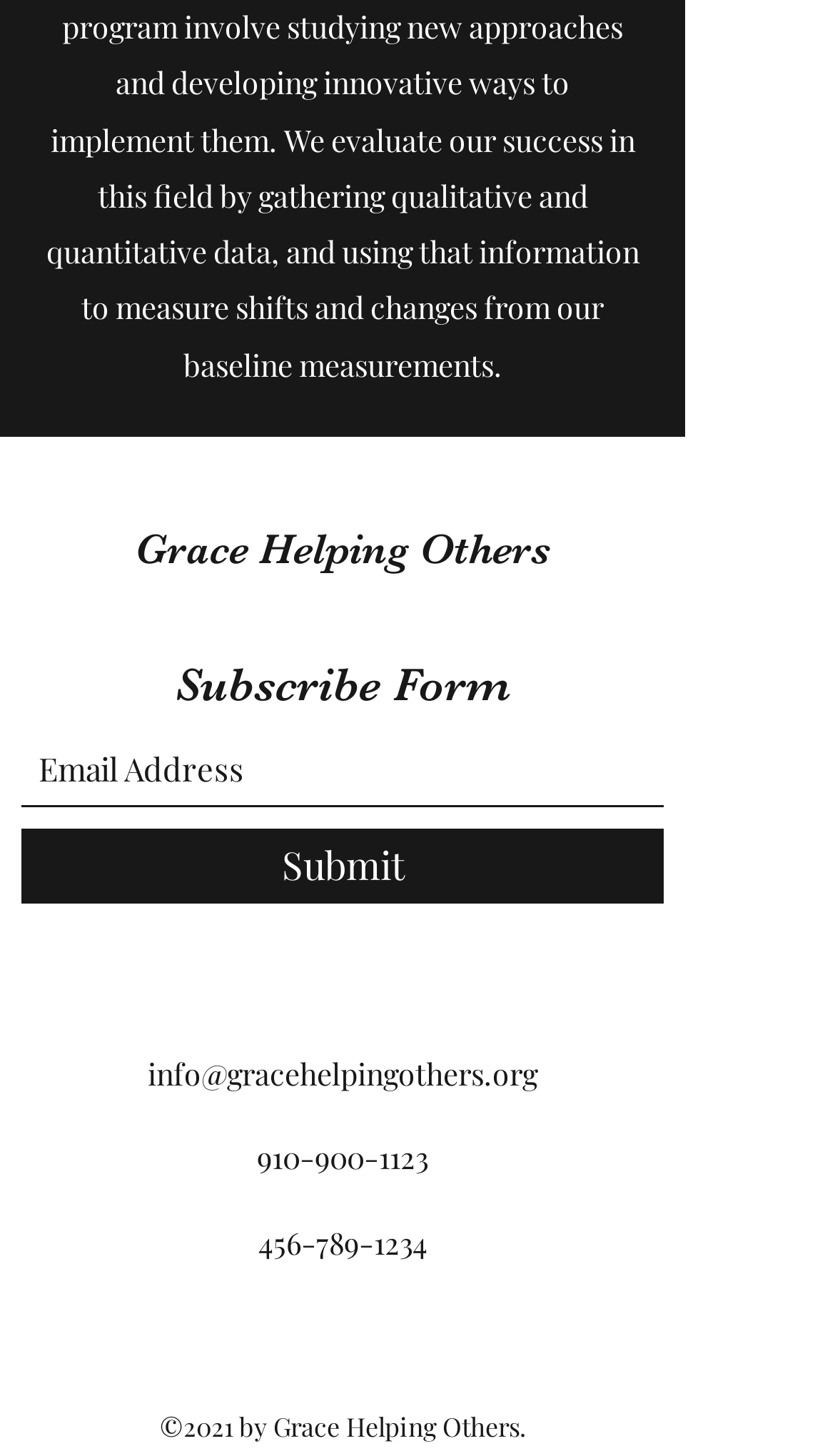What is the purpose of the 'Subscribe Form'?
Answer the question using a single word or phrase, according to the image.

To submit email address